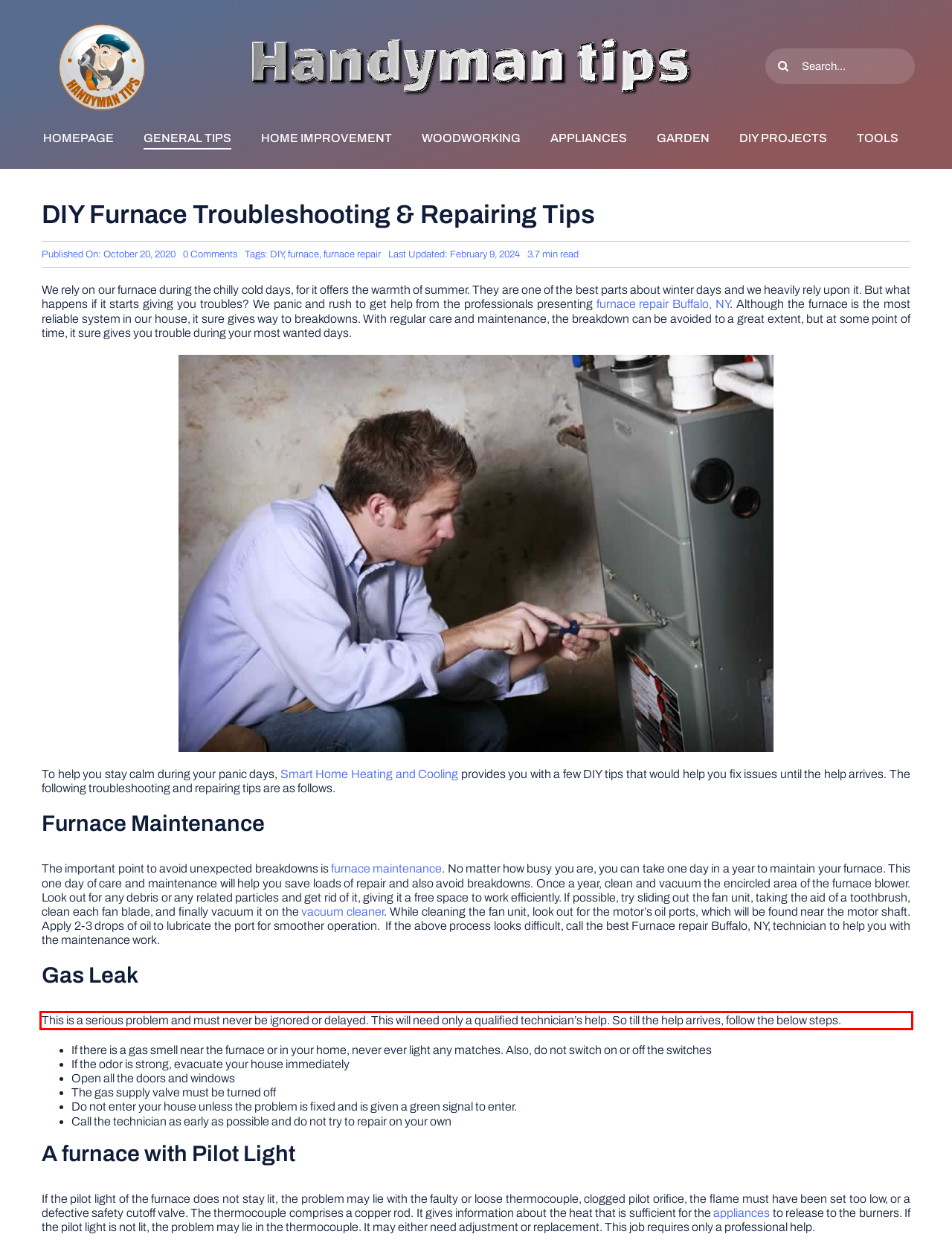Within the screenshot of the webpage, there is a red rectangle. Please recognize and generate the text content inside this red bounding box.

This is a serious problem and must never be ignored or delayed. This will need only a qualified technician’s help. So till the help arrives, follow the below steps.